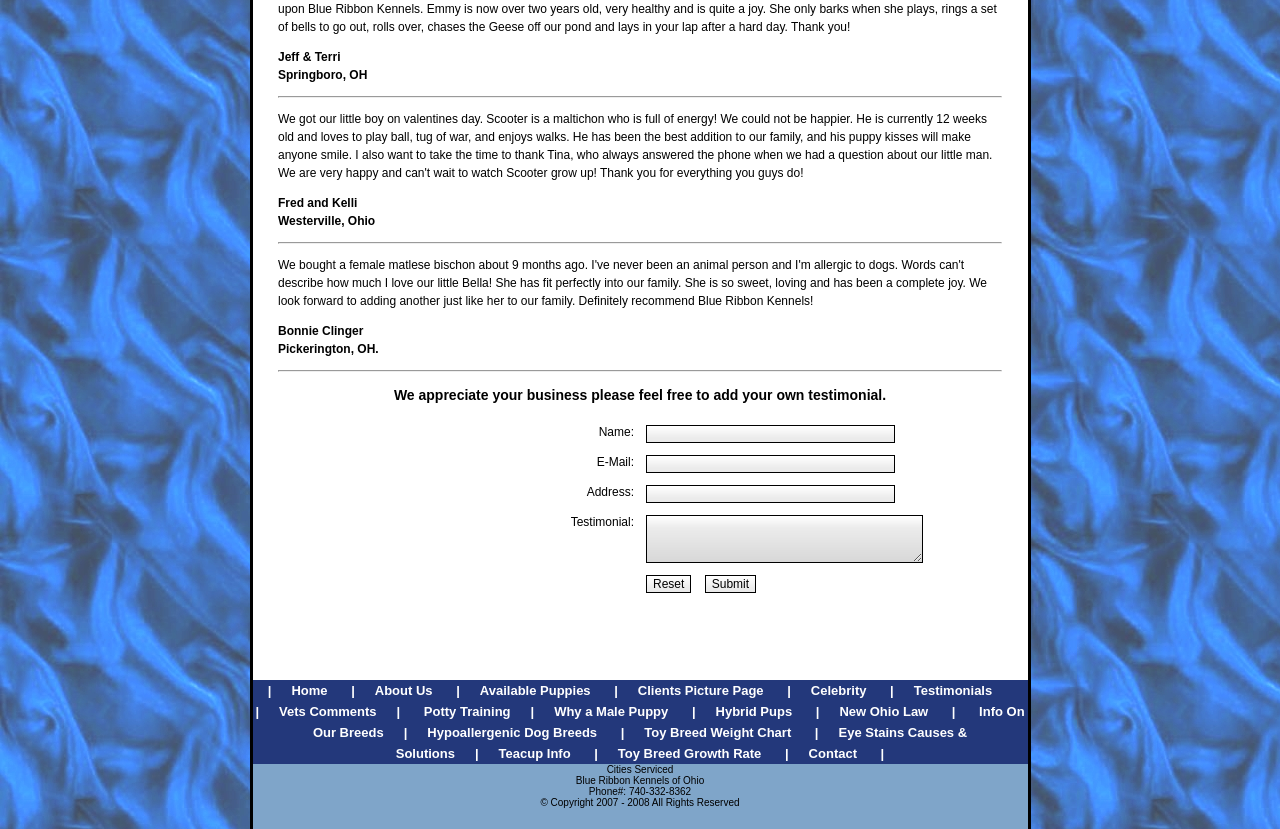Use a single word or phrase to answer the question: 
How many links are there in the navigation menu?

17